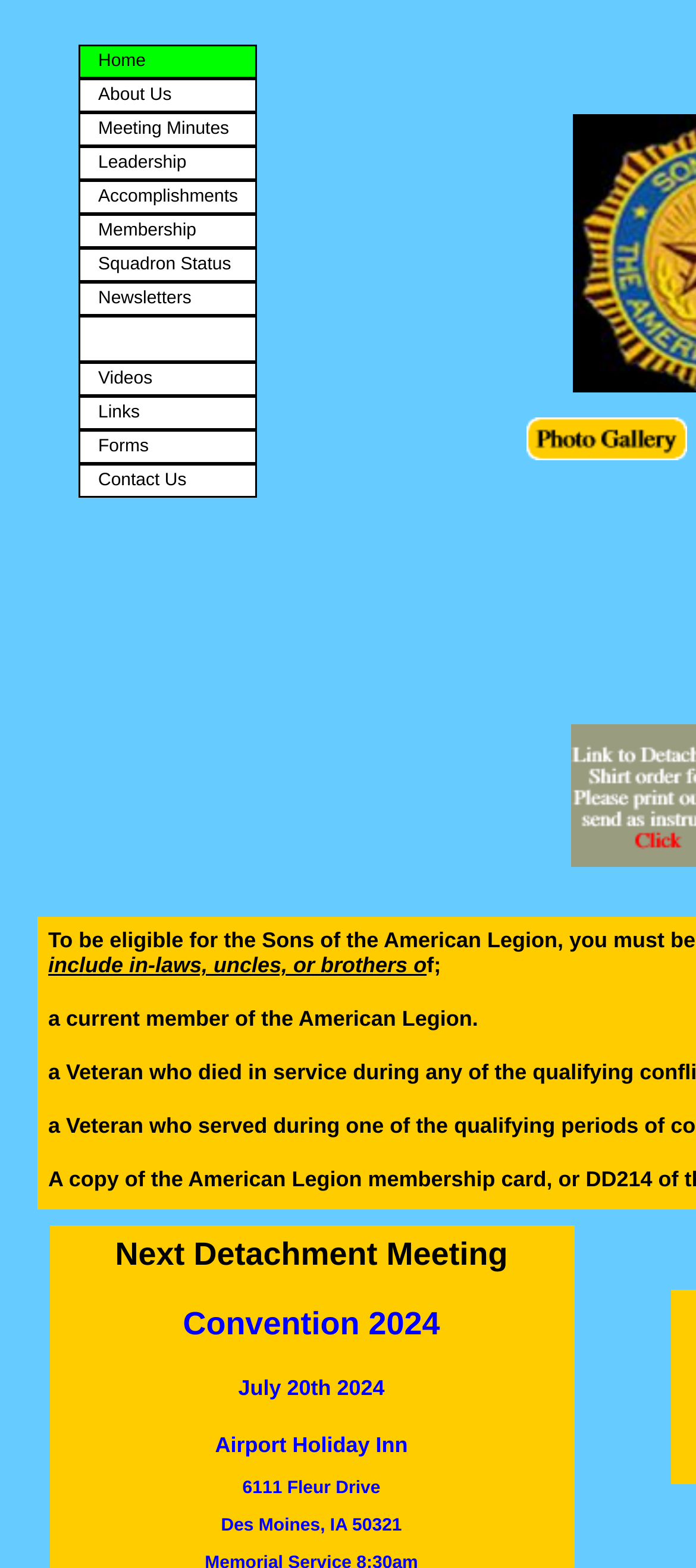Please give a succinct answer to the question in one word or phrase:
How many grid cells are there?

5